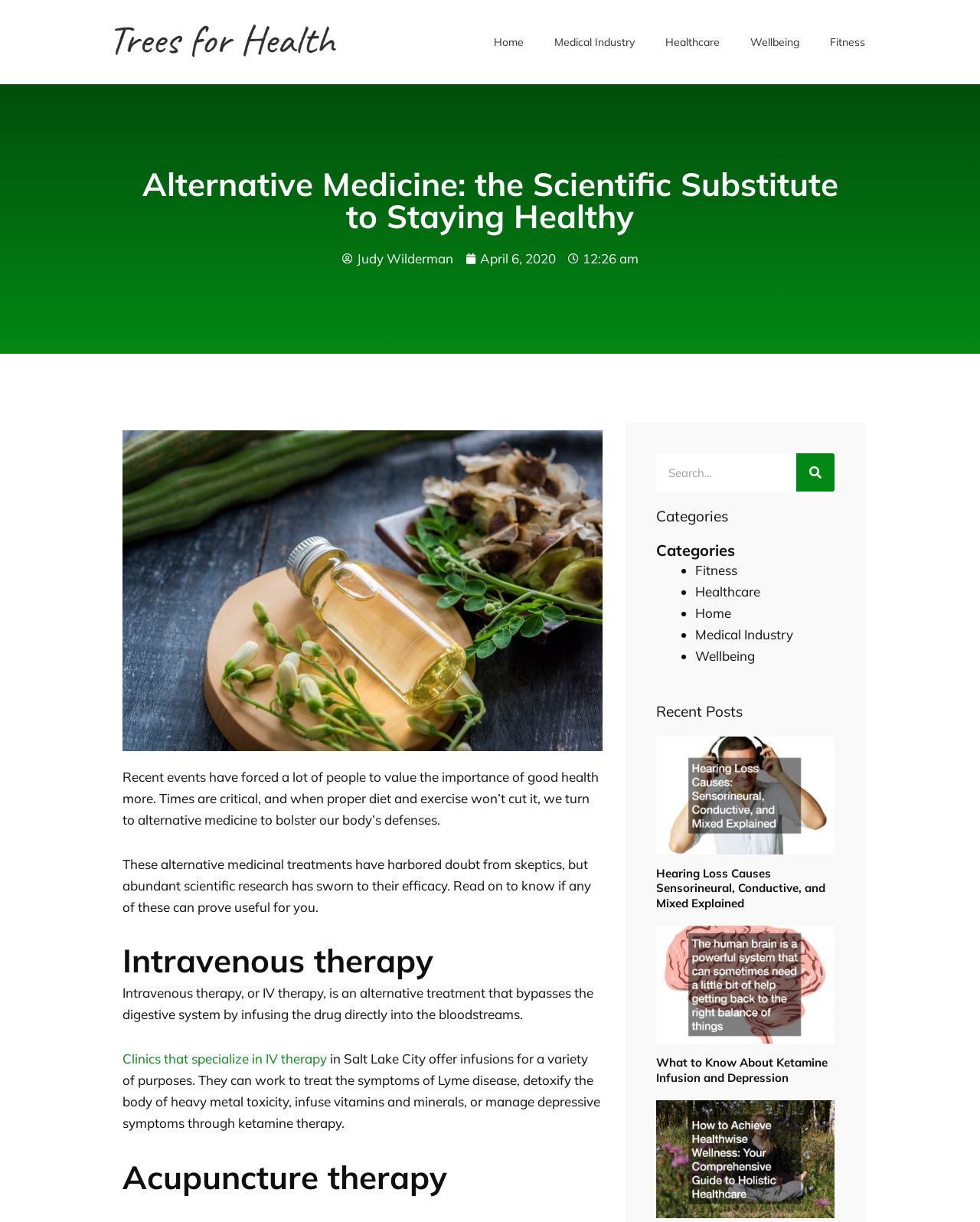Provide an in-depth caption for the webpage.

This webpage is about alternative medicine and its benefits for staying healthy. At the top, there are five links to different categories: Home, Medical Industry, Healthcare, Wellbeing, and Fitness. Below these links, there is a heading that reads "Alternative Medicine: the Scientific Substitute to Staying Healthy". 

To the right of the heading, there is a link to the author's name, Judy Wilderman, and the date of publication, April 6, 2020. 

Below the heading, there is an image related to herbal medicine. 

The main content of the webpage is divided into sections, each with a heading. The first section discusses the importance of good health and how alternative medicine can be useful. The second section is about intravenous therapy, its benefits, and how it can be used to treat various health issues. 

The third section is about acupuncture therapy. 

On the right side of the webpage, there is a search bar with a button. Below the search bar, there are categories listed, including Fitness, Healthcare, Home, Medical Industry, and Wellbeing, each with a bullet point. 

Further down, there is a section titled "Recent Posts" that lists two articles with headings and links to read more. The articles are about hearing loss causes and ketamine infusion for depression.